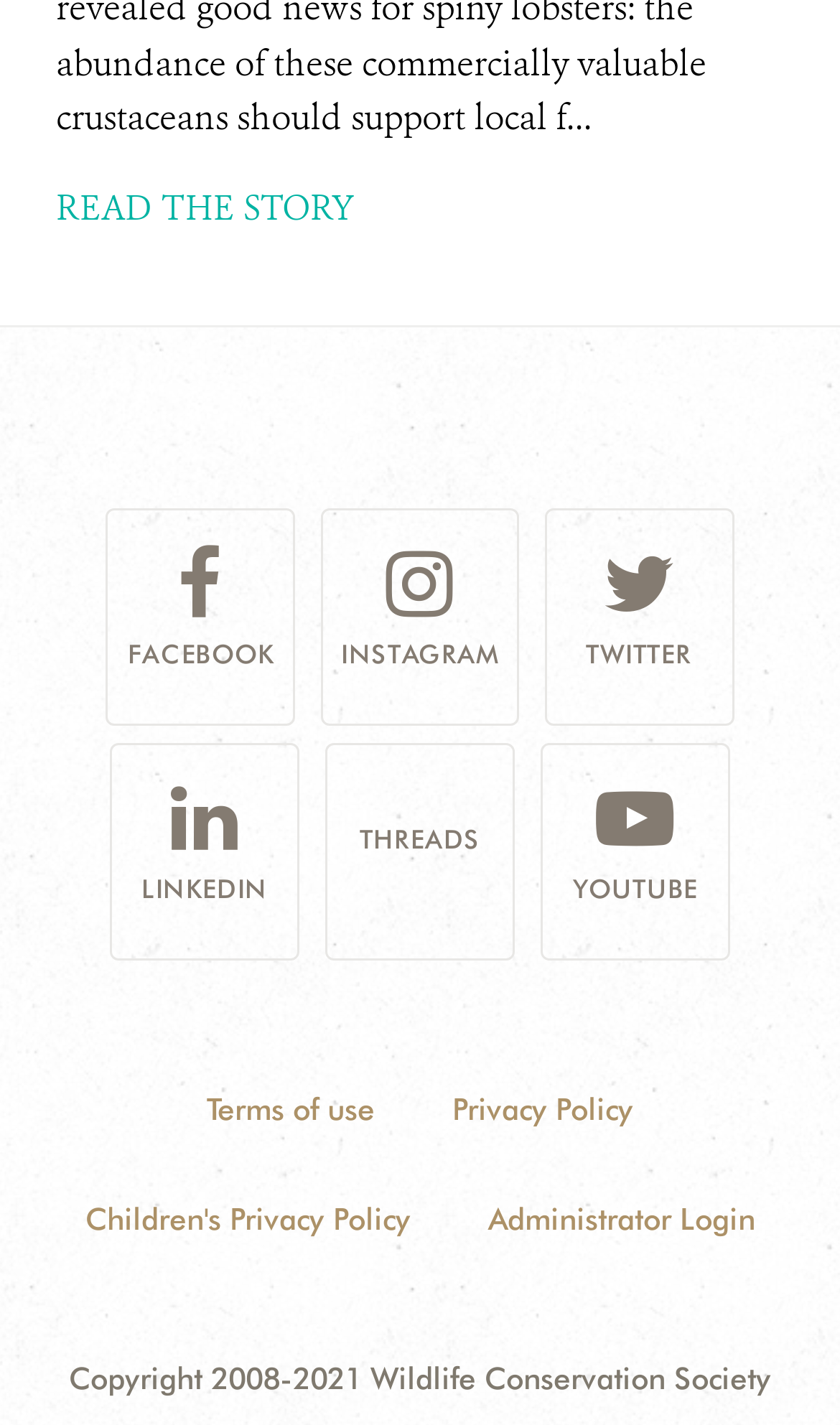Kindly provide the bounding box coordinates of the section you need to click on to fulfill the given instruction: "Login as administrator".

[0.54, 0.817, 0.94, 0.894]